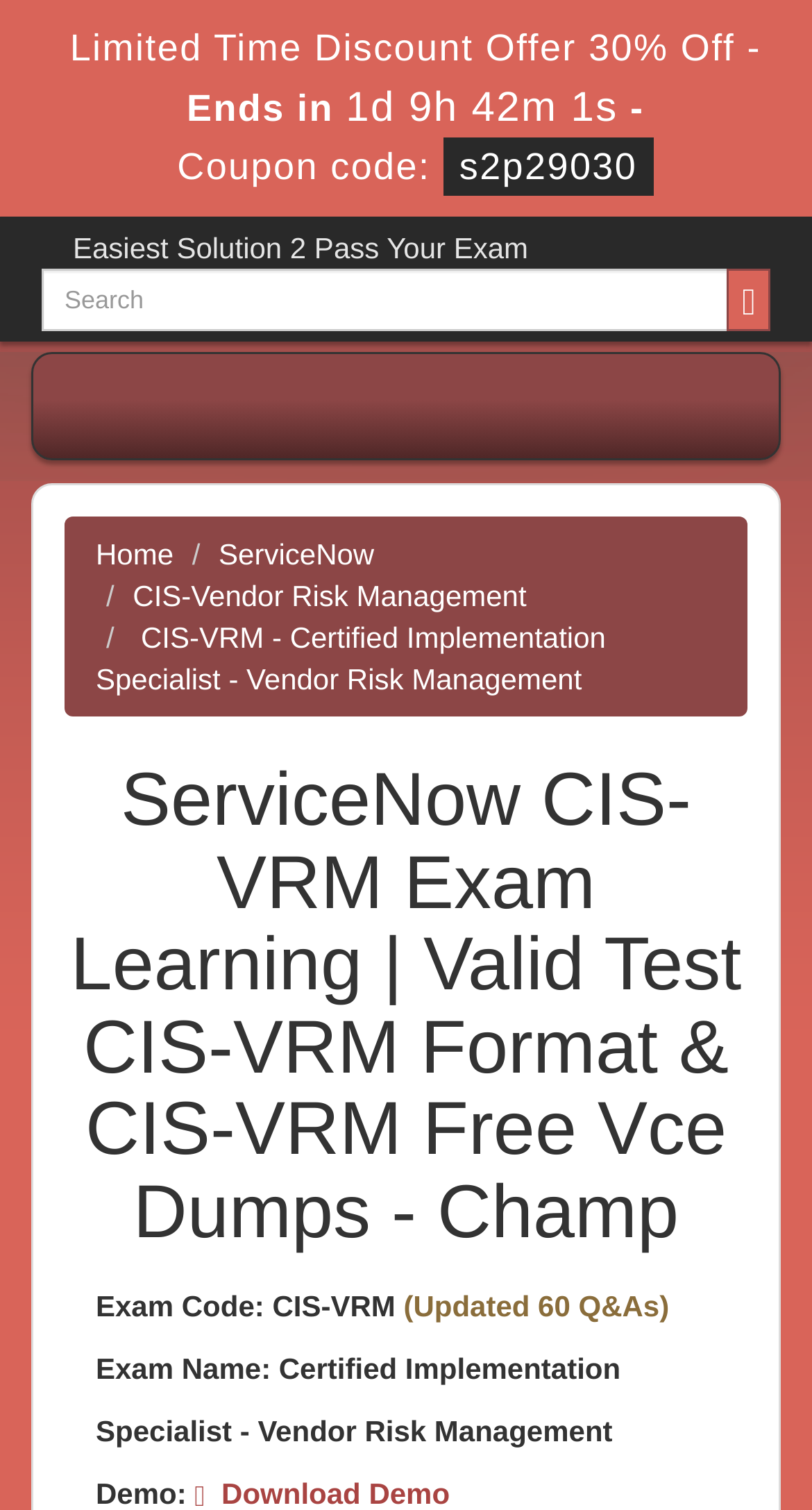How many questions are in the CIS-VRM exam?
Please elaborate on the answer to the question with detailed information.

The number of questions can be found in the static text element that states '(Updated 60 Q&As)'.